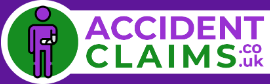Please provide a one-word or phrase answer to the question: 
What is the figure in the logo symbolizing?

Someone who has sustained an injury